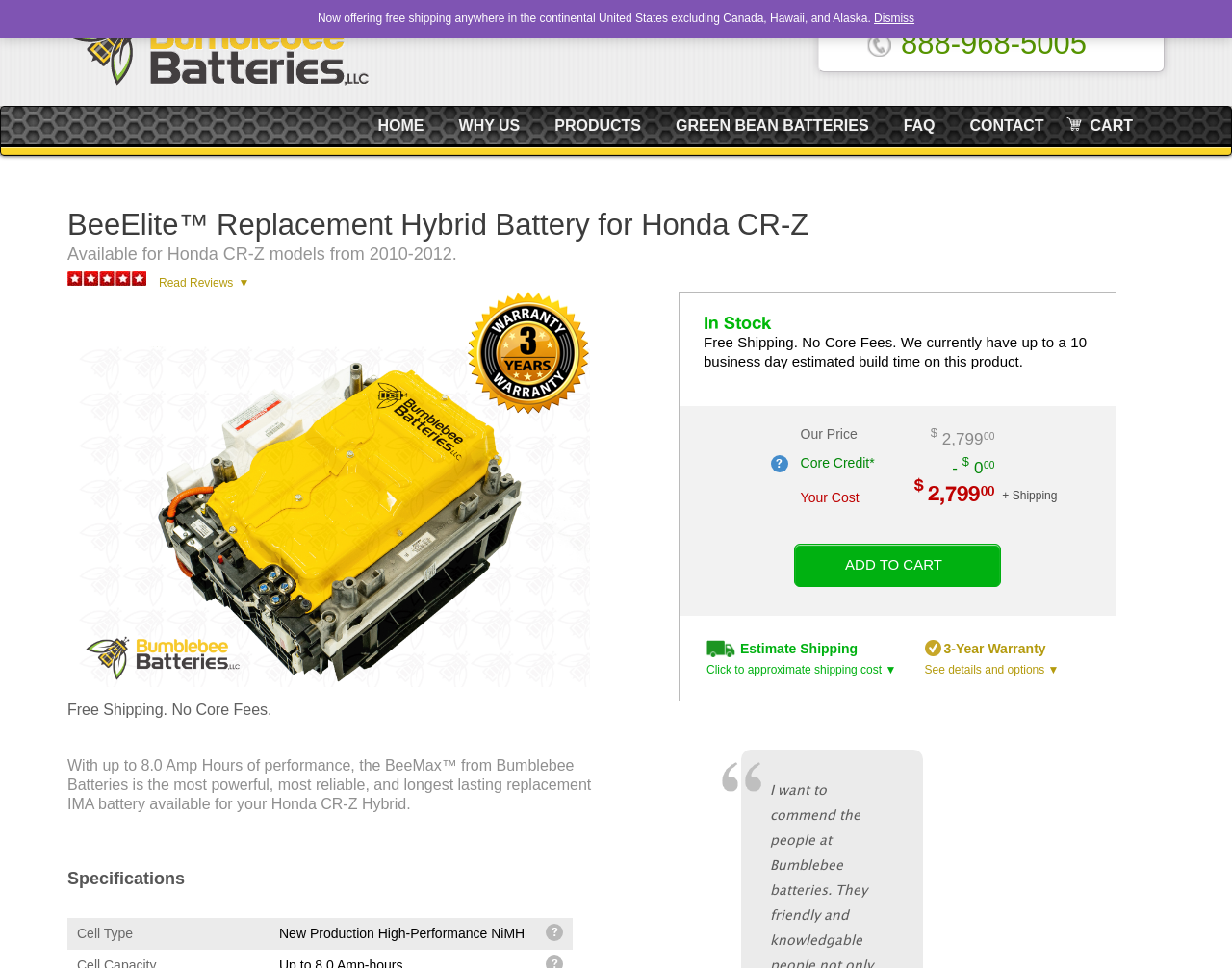Is free shipping available for this product?
Observe the image and answer the question with a one-word or short phrase response.

Yes